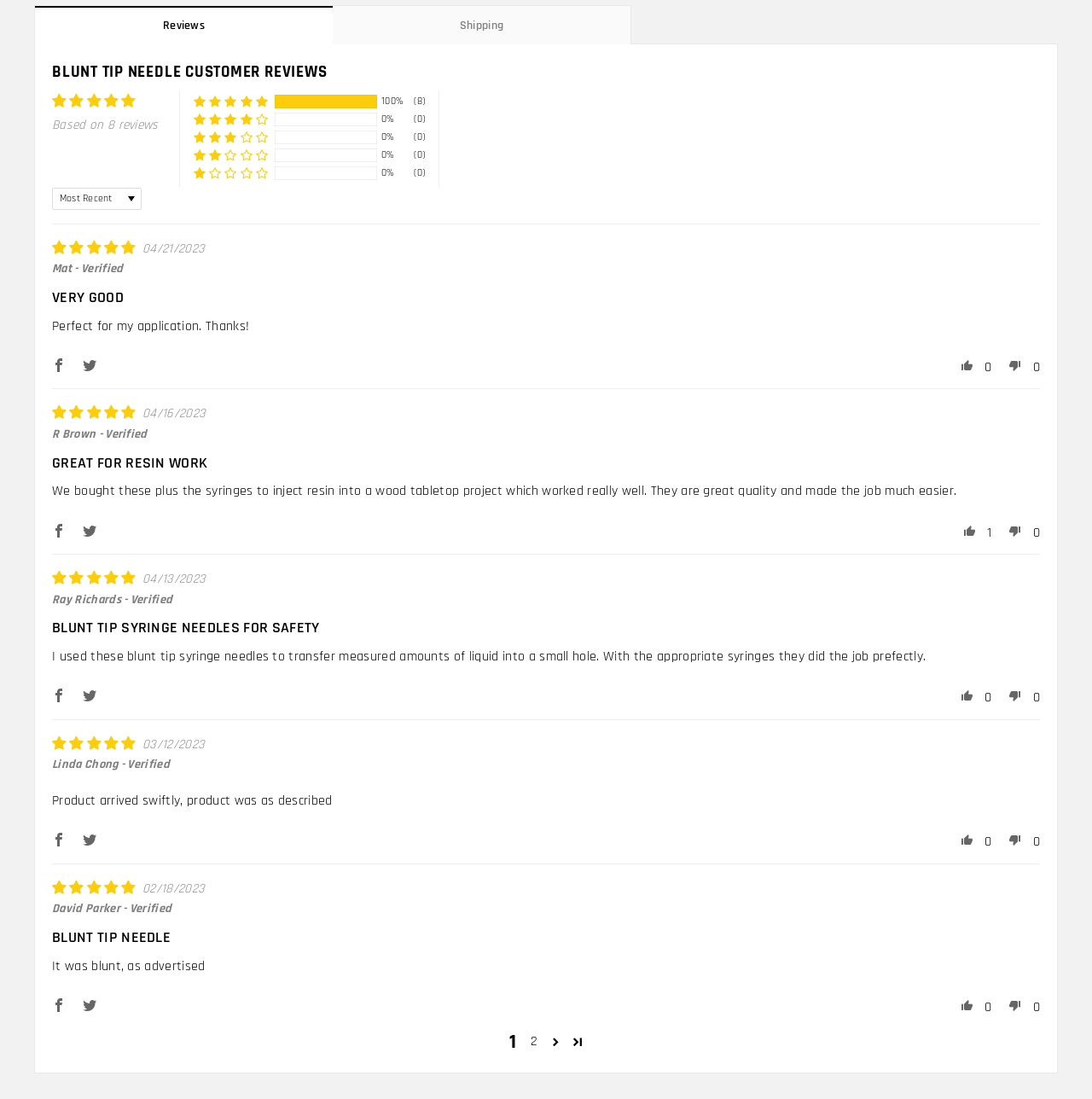Find the bounding box coordinates of the element I should click to carry out the following instruction: "Read the review from 'Mat'".

[0.048, 0.238, 0.066, 0.252]